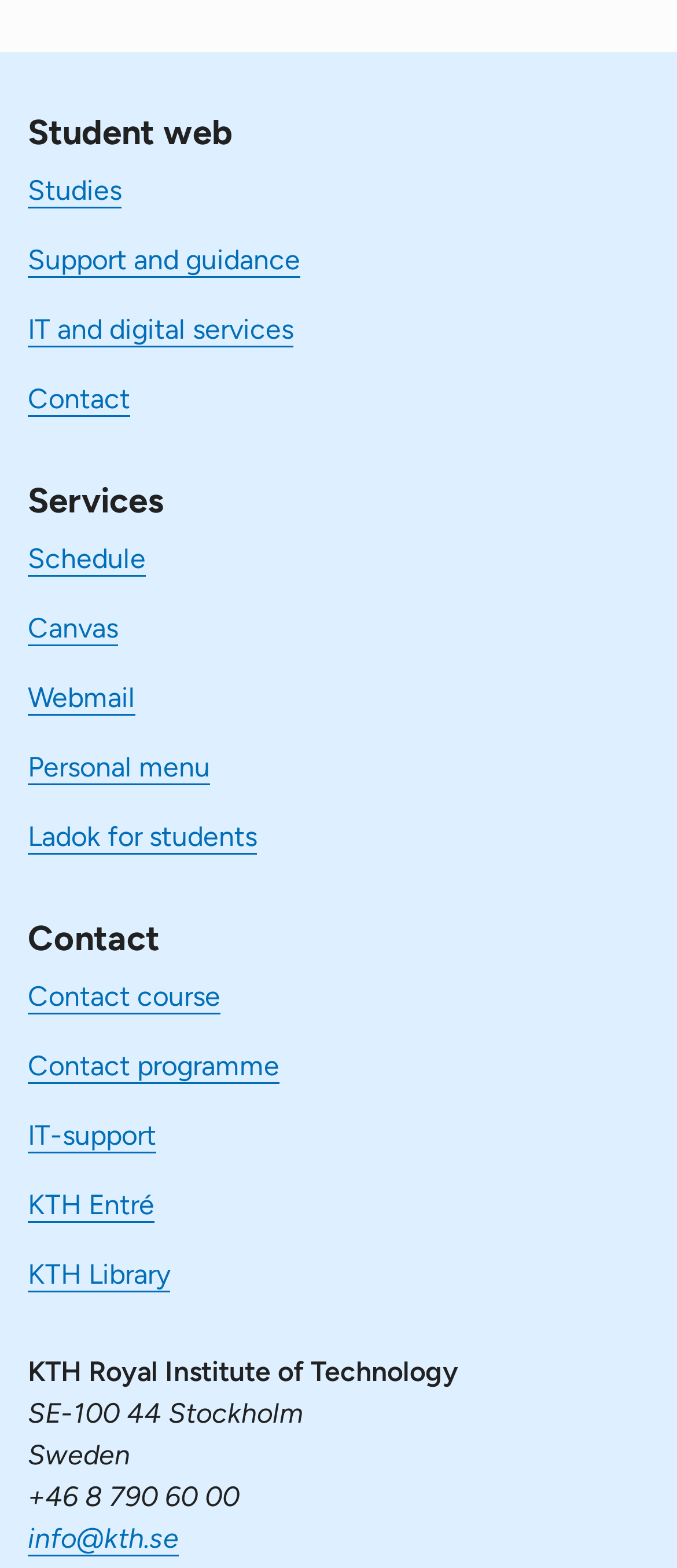Find the bounding box coordinates of the clickable region needed to perform the following instruction: "Contact IT-support". The coordinates should be provided as four float numbers between 0 and 1, i.e., [left, top, right, bottom].

[0.041, 0.713, 0.231, 0.734]